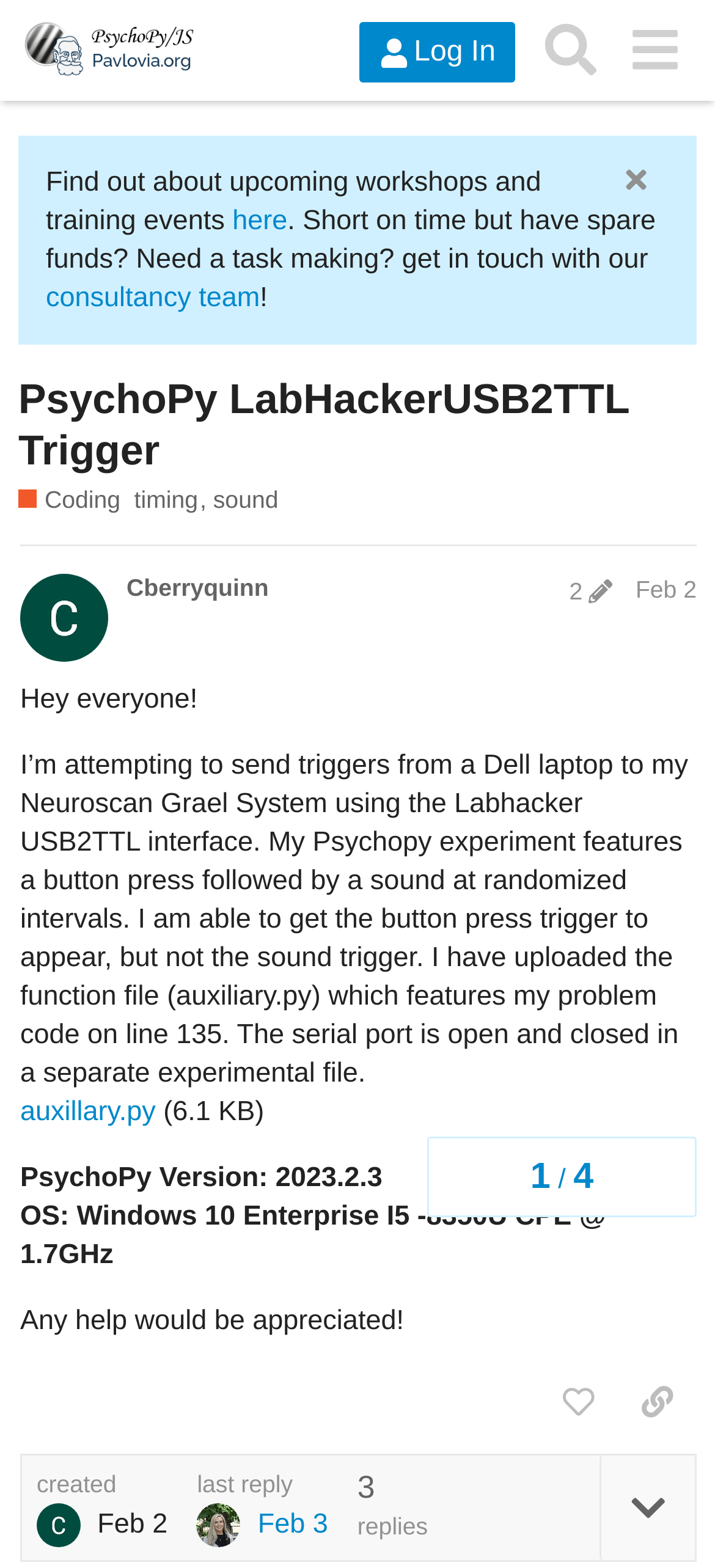Refer to the screenshot and answer the following question in detail:
What is the file name of the uploaded function file?

I found the file name by looking at the link 'auxiliary.py' in the post, which suggests that the user uploaded a file with this name.